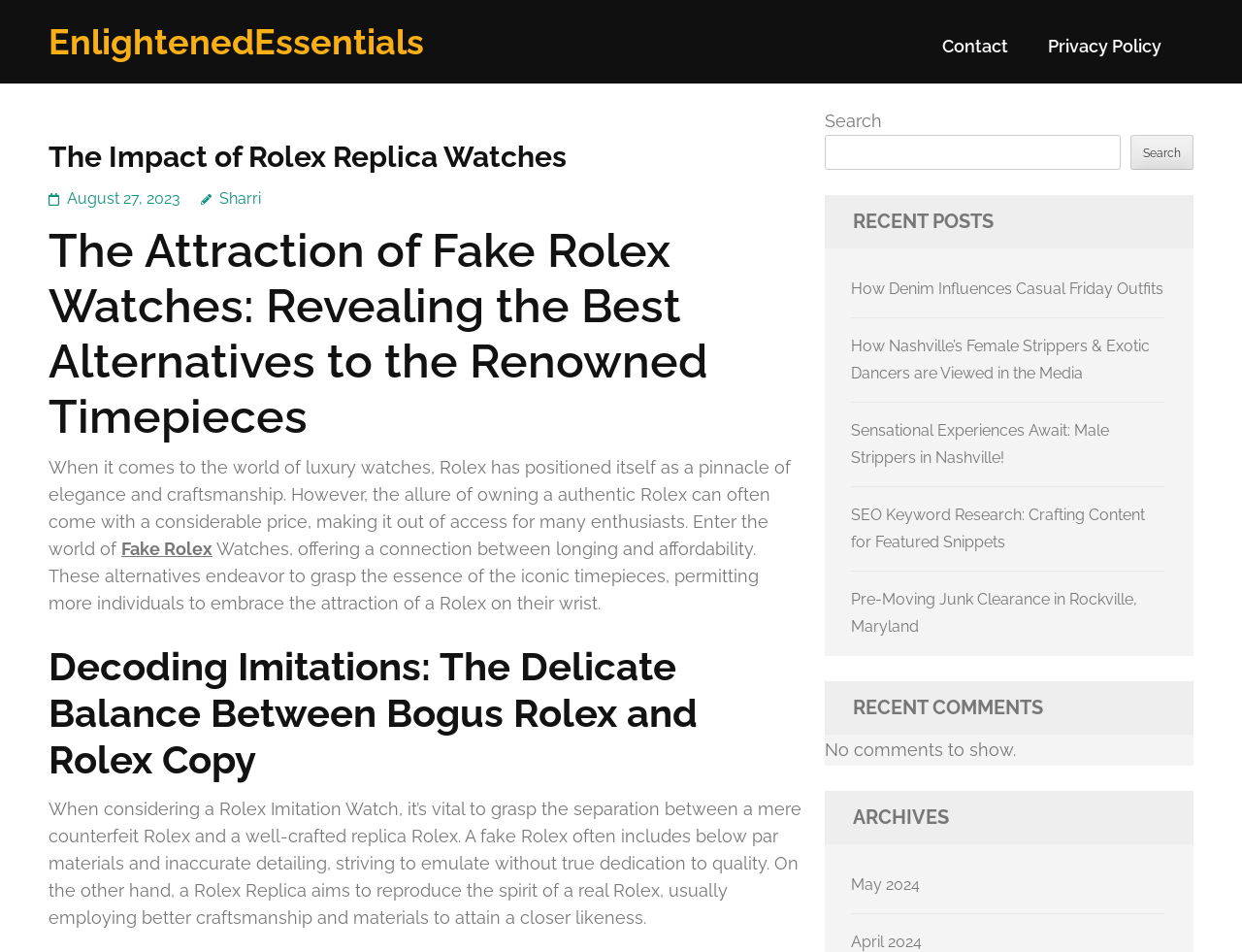Please identify the bounding box coordinates of the element I should click to complete this instruction: 'Search for something'. The coordinates should be given as four float numbers between 0 and 1, like this: [left, top, right, bottom].

[0.664, 0.142, 0.902, 0.178]